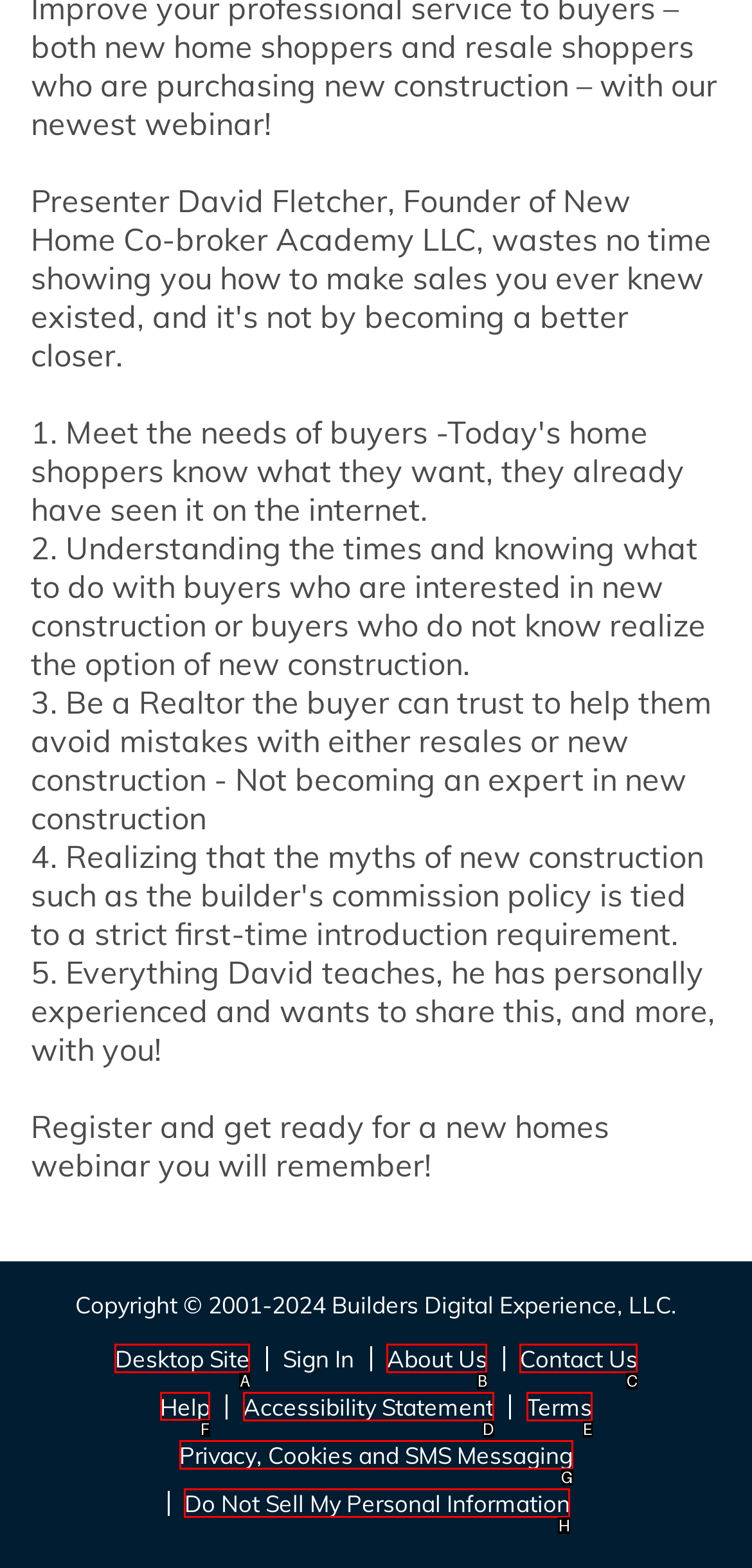Which option should be clicked to execute the task: Get help?
Reply with the letter of the chosen option.

F